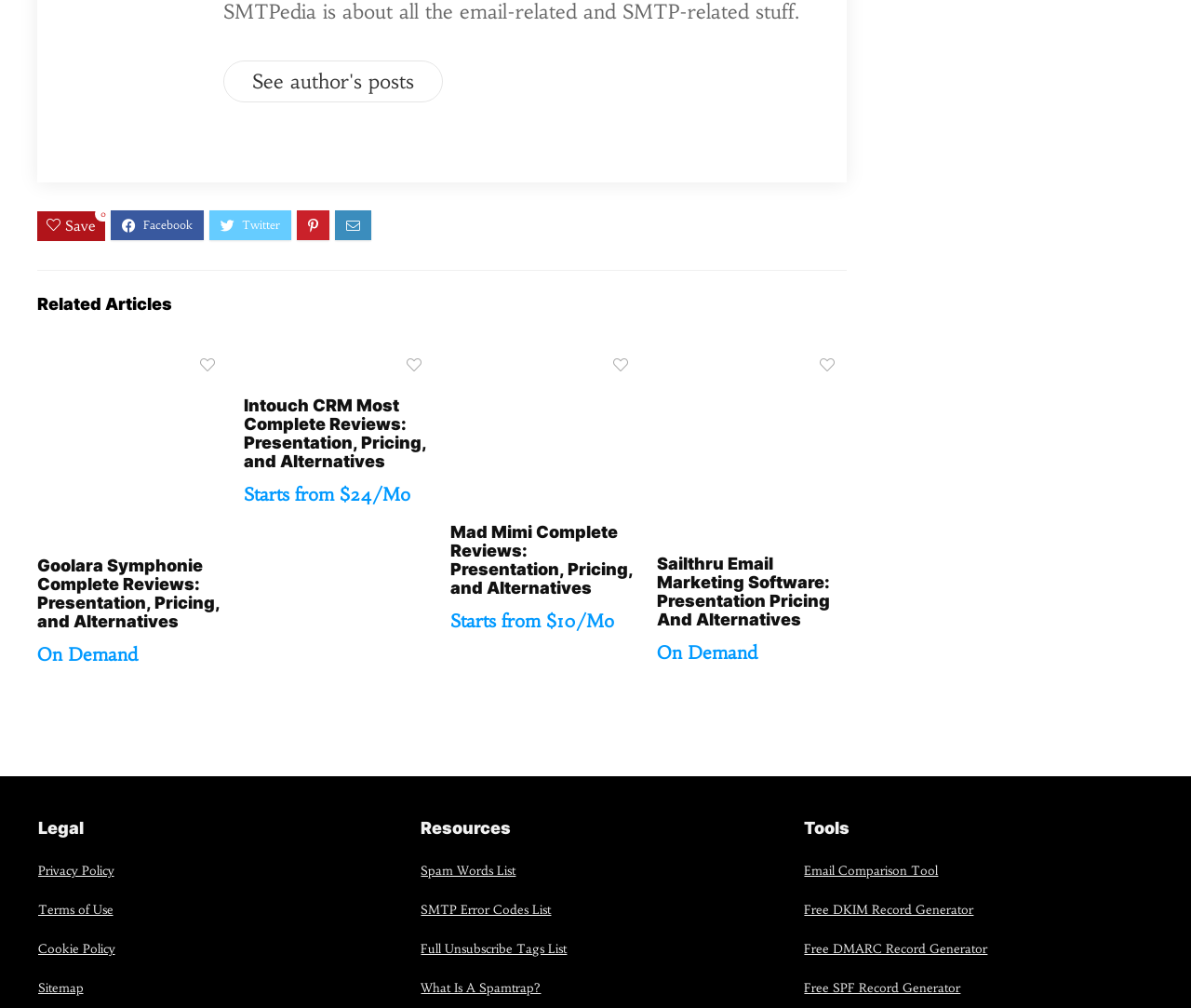Point out the bounding box coordinates of the section to click in order to follow this instruction: "Check Mad Mimi pricing".

[0.378, 0.605, 0.515, 0.627]